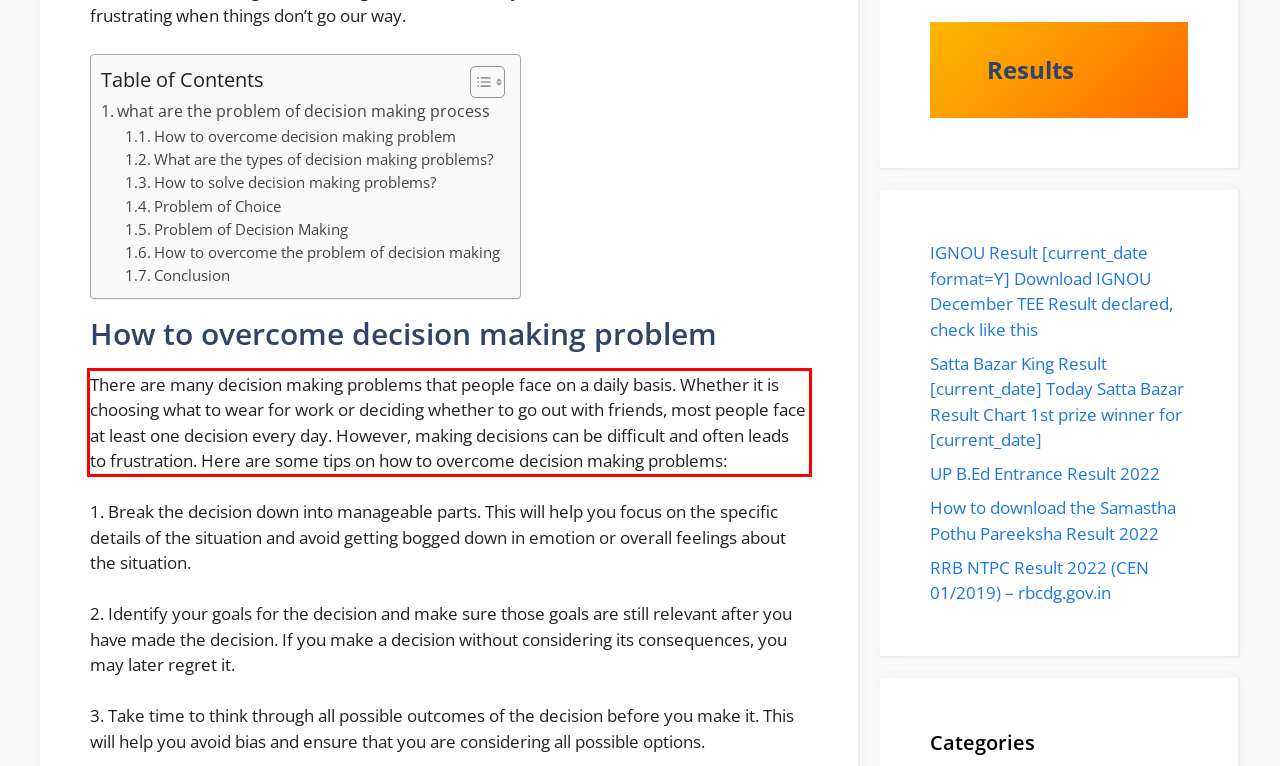Within the provided webpage screenshot, find the red rectangle bounding box and perform OCR to obtain the text content.

There are many decision making problems that people face on a daily basis. Whether it is choosing what to wear for work or deciding whether to go out with friends, most people face at least one decision every day. However, making decisions can be difficult and often leads to frustration. Here are some tips on how to overcome decision making problems: